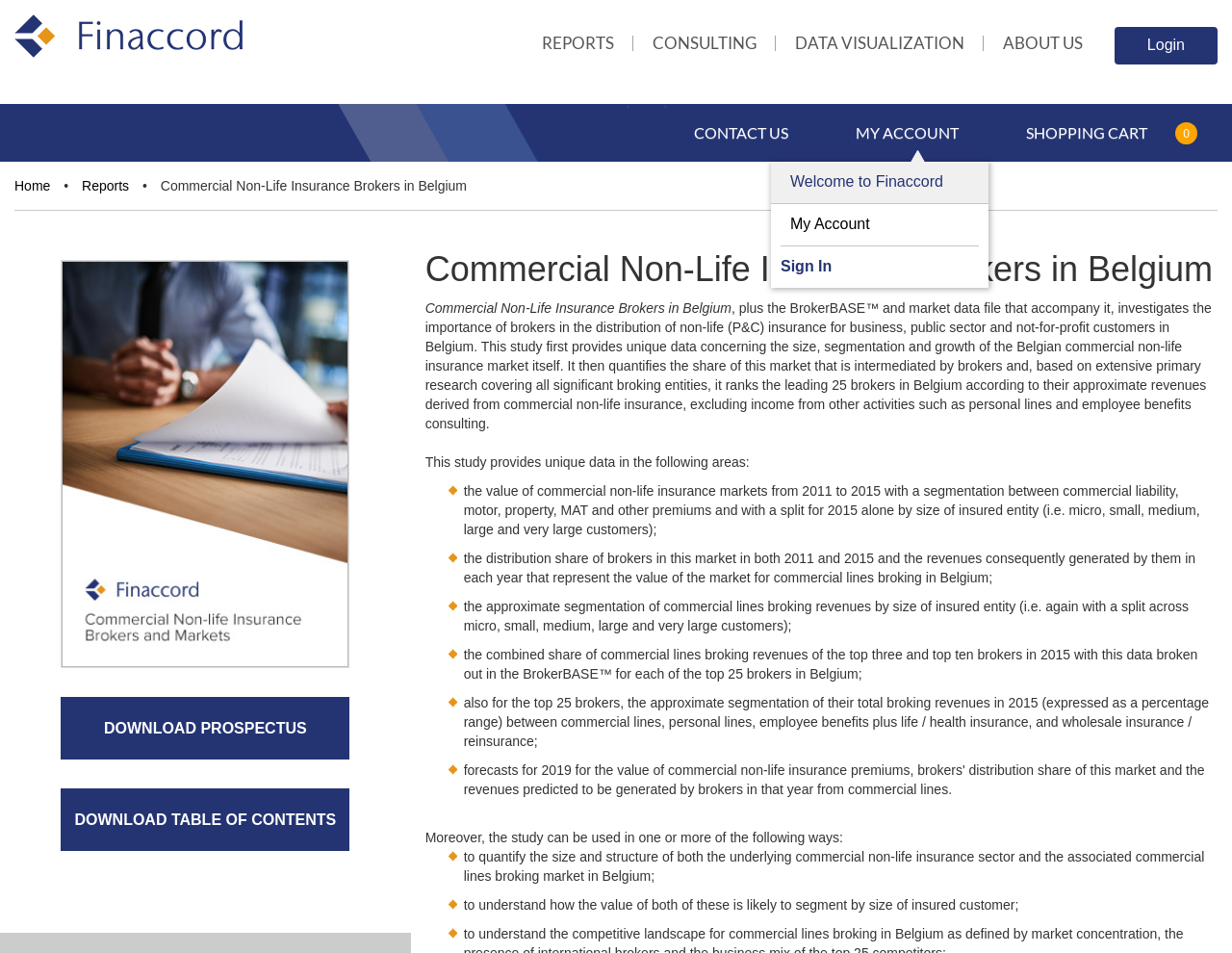Find the bounding box coordinates of the UI element according to this description: "Consulting".

[0.53, 0.02, 0.614, 0.076]